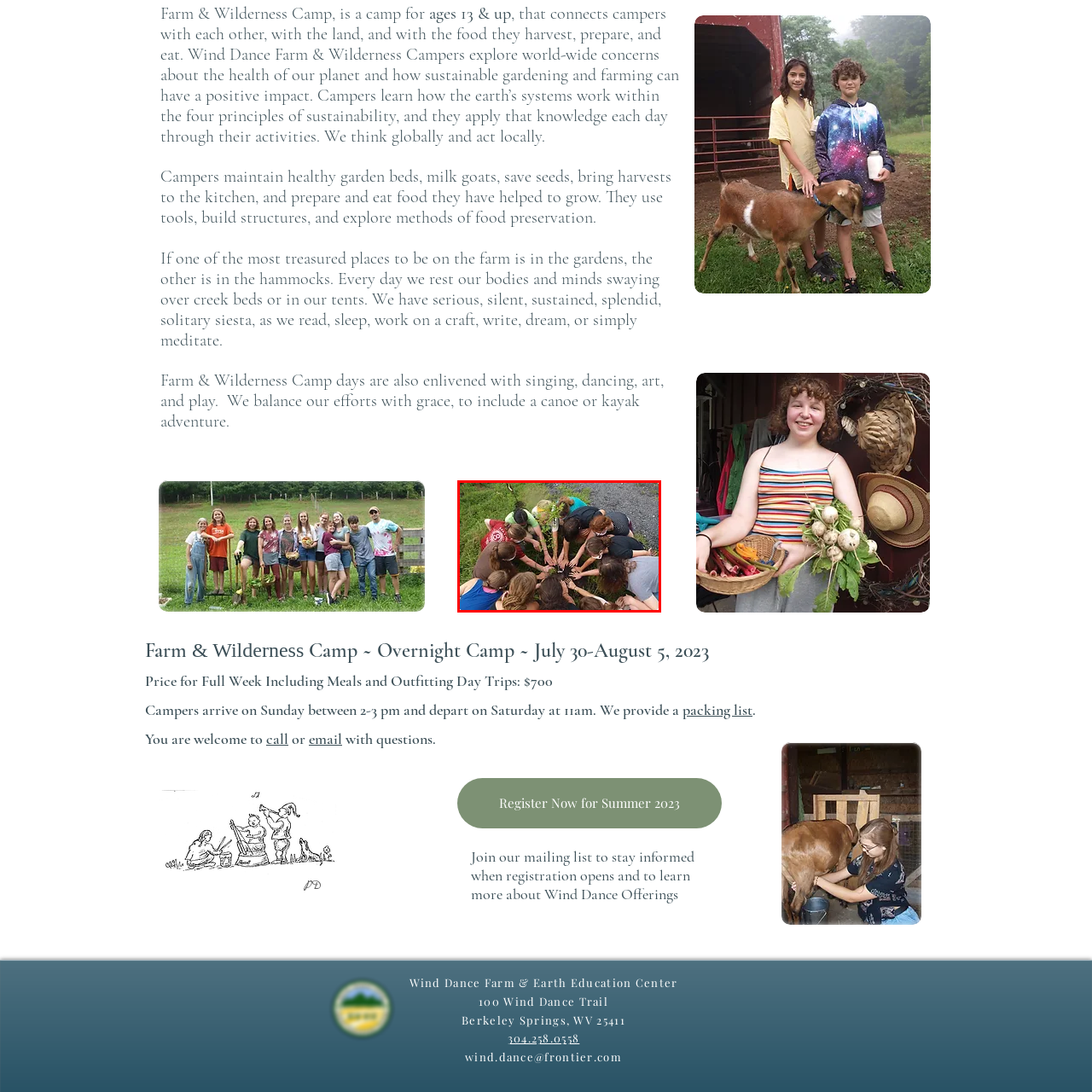What is reflected by the various shirt colors? Study the image bordered by the red bounding box and answer briefly using a single word or a phrase.

Diverse and lively group